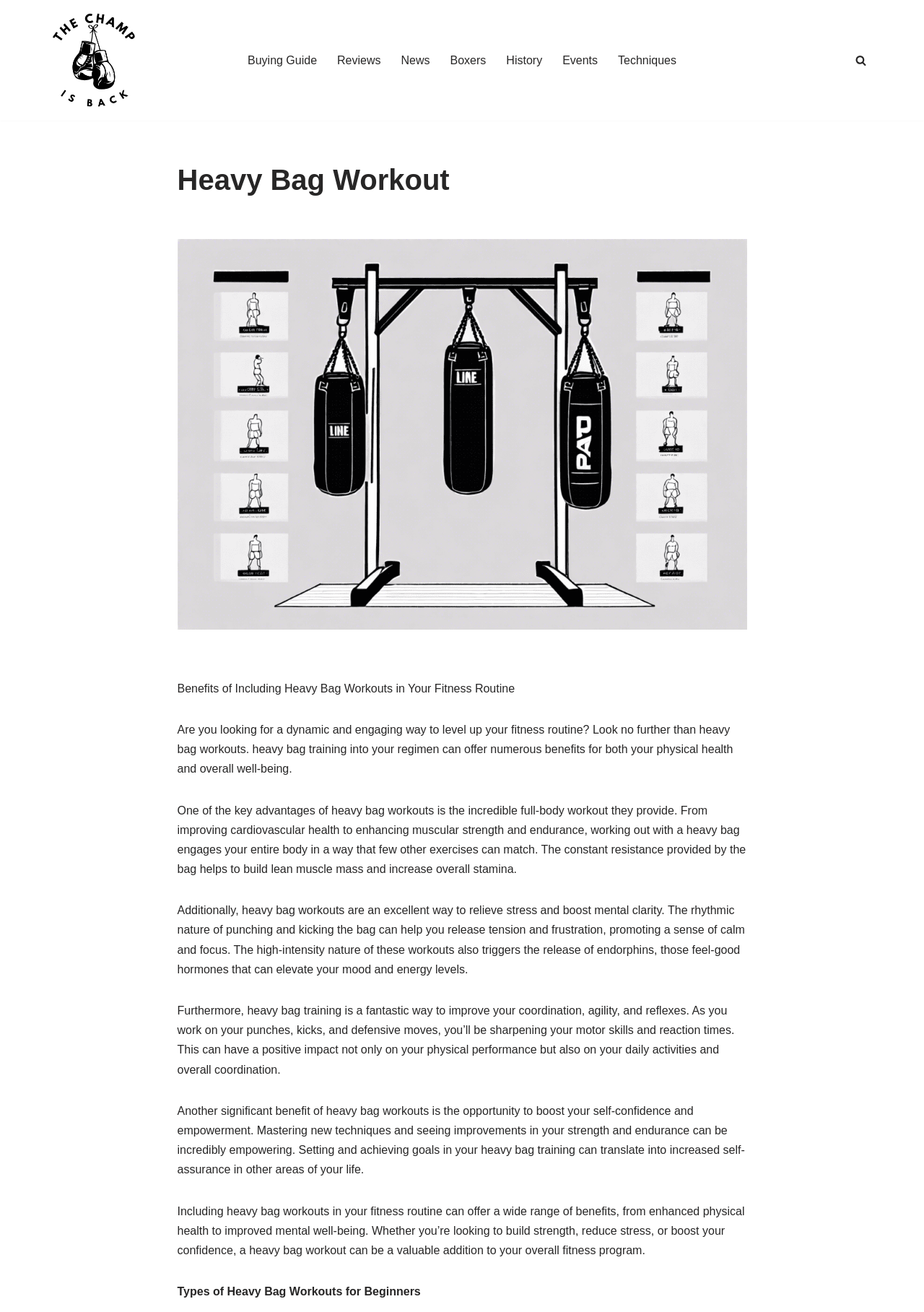What type of workout is discussed on this webpage?
Refer to the image and give a detailed answer to the query.

The webpage explains that heavy bag workouts provide an incredible full-body workout, engaging the entire body in a way that few other exercises can match. This is evident from the discussion of how heavy bag training improves cardiovascular health, enhances muscular strength and endurance, and builds lean muscle mass.